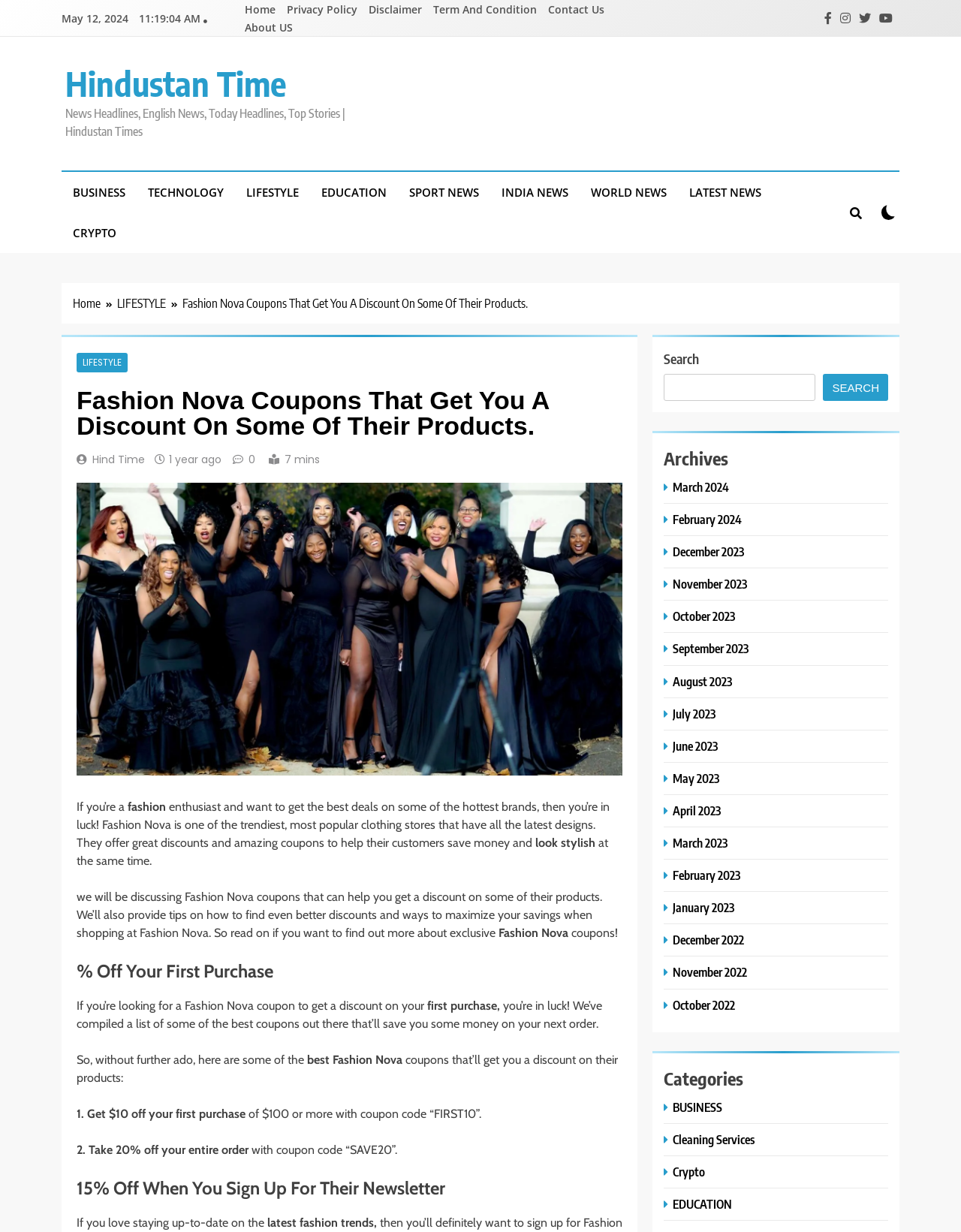Using the provided element description: "1 year ago1 year ago", identify the bounding box coordinates. The coordinates should be four floats between 0 and 1 in the order [left, top, right, bottom].

[0.176, 0.367, 0.23, 0.379]